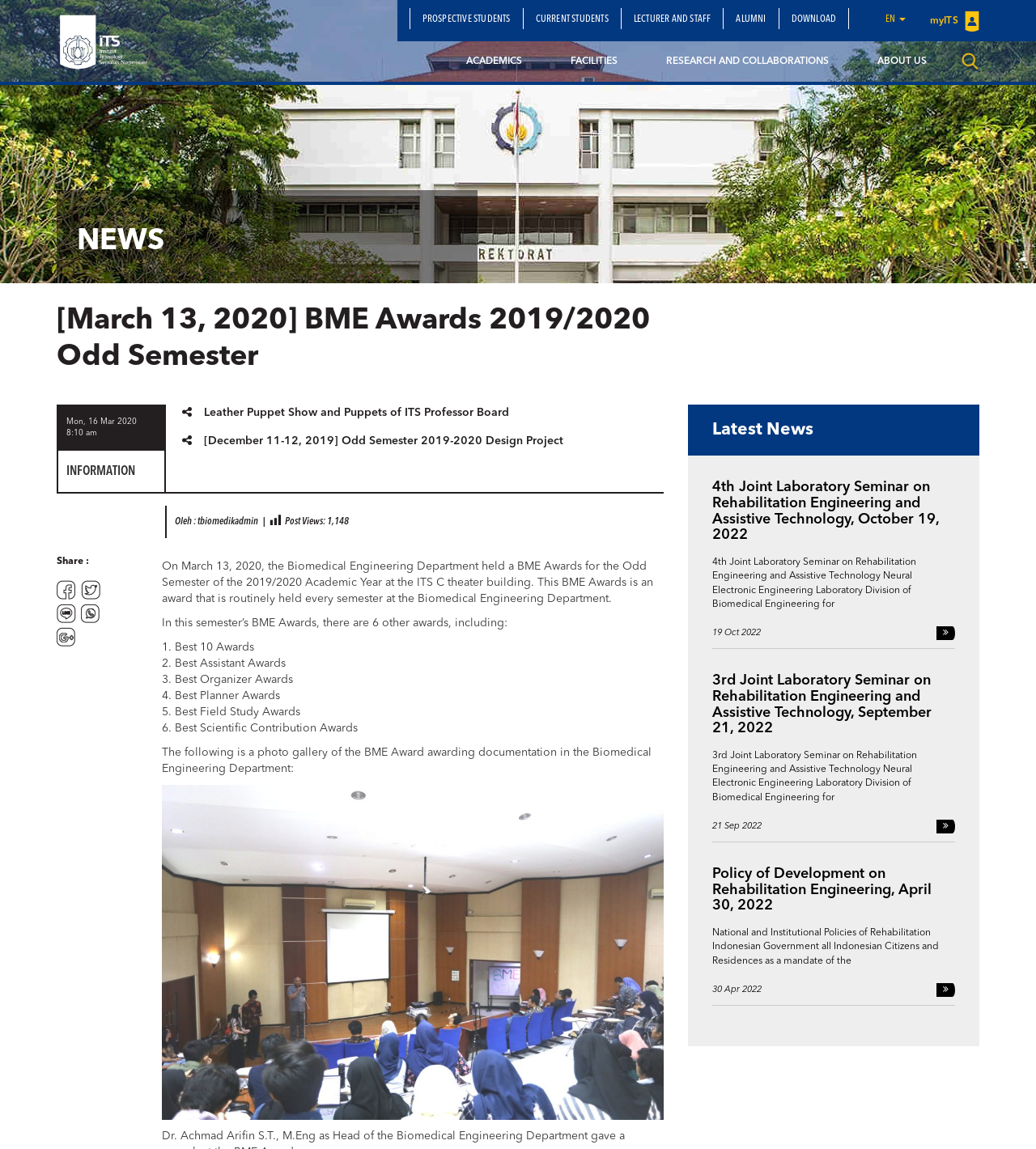Bounding box coordinates should be in the format (top-left x, top-left y, bottom-right x, bottom-right y) and all values should be floating point numbers between 0 and 1. Determine the bounding box coordinate for the UI element described as: Facilities

[0.527, 0.036, 0.62, 0.071]